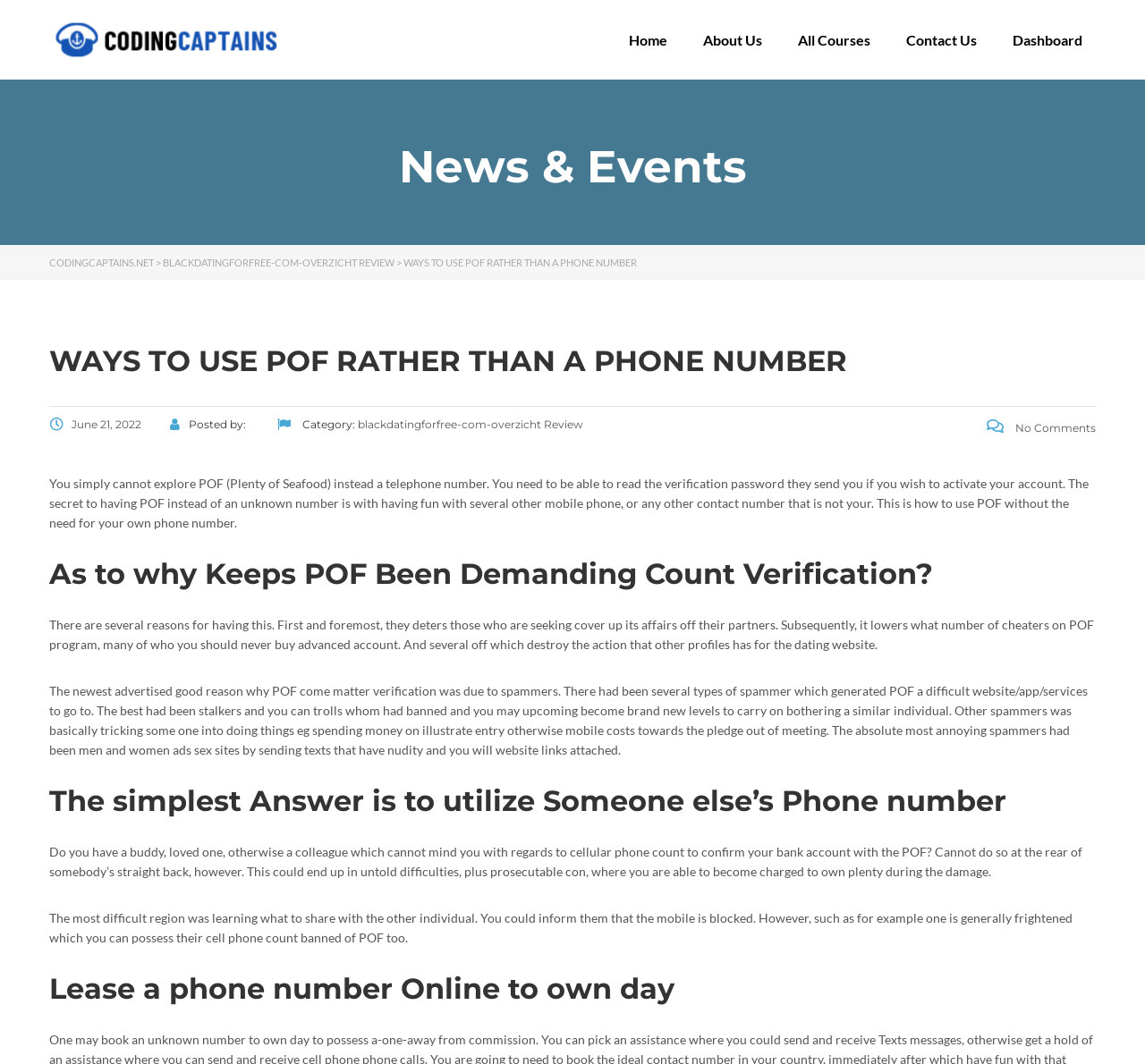Pinpoint the bounding box coordinates of the clickable element needed to complete the instruction: "Click on the 'BLACKDATINGFORFREE-COM-OVERZICHT REVIEW' link". The coordinates should be provided as four float numbers between 0 and 1: [left, top, right, bottom].

[0.142, 0.241, 0.345, 0.252]